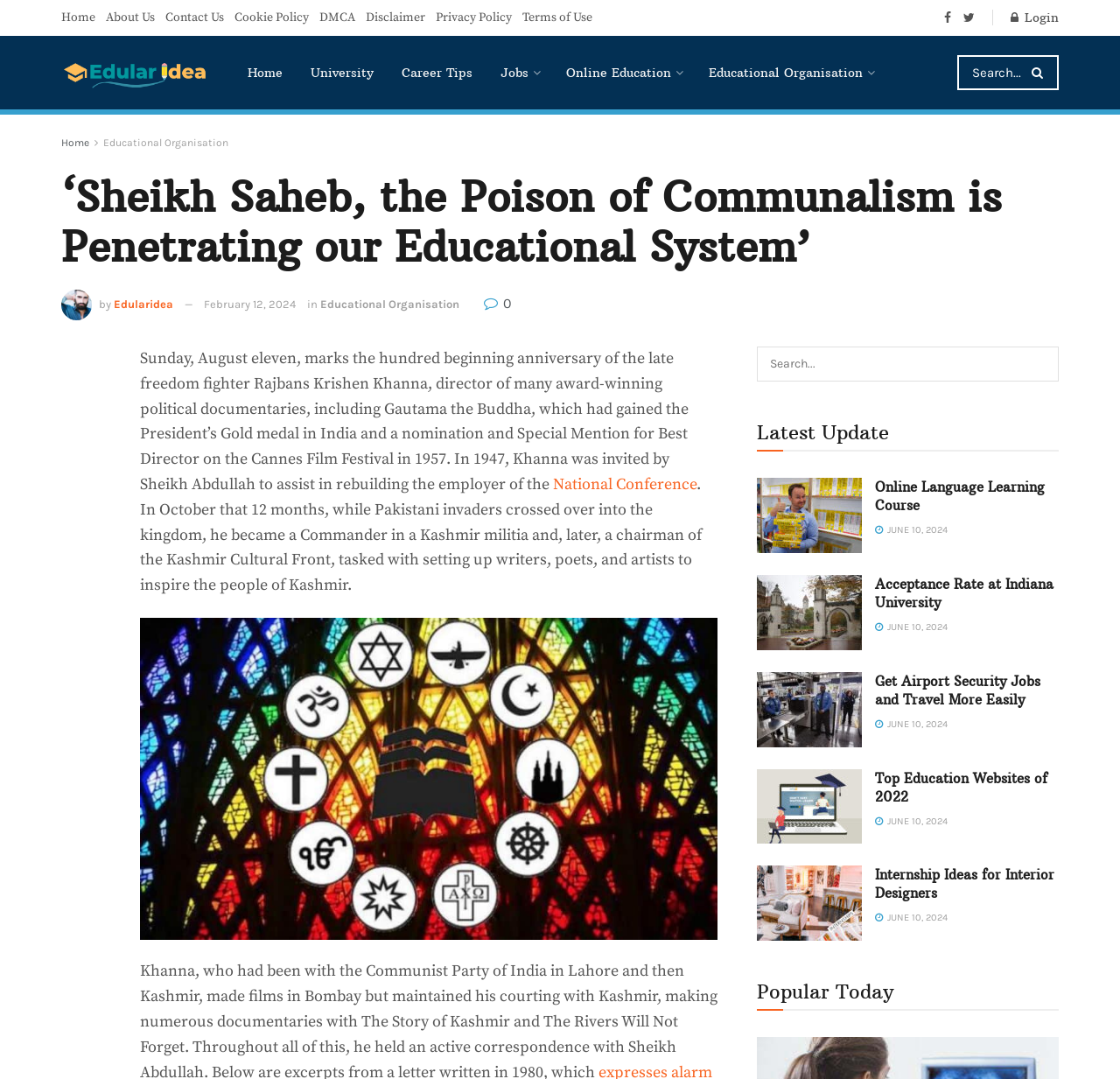Please identify the bounding box coordinates of the element that needs to be clicked to perform the following instruction: "Search for something".

[0.855, 0.051, 0.945, 0.084]